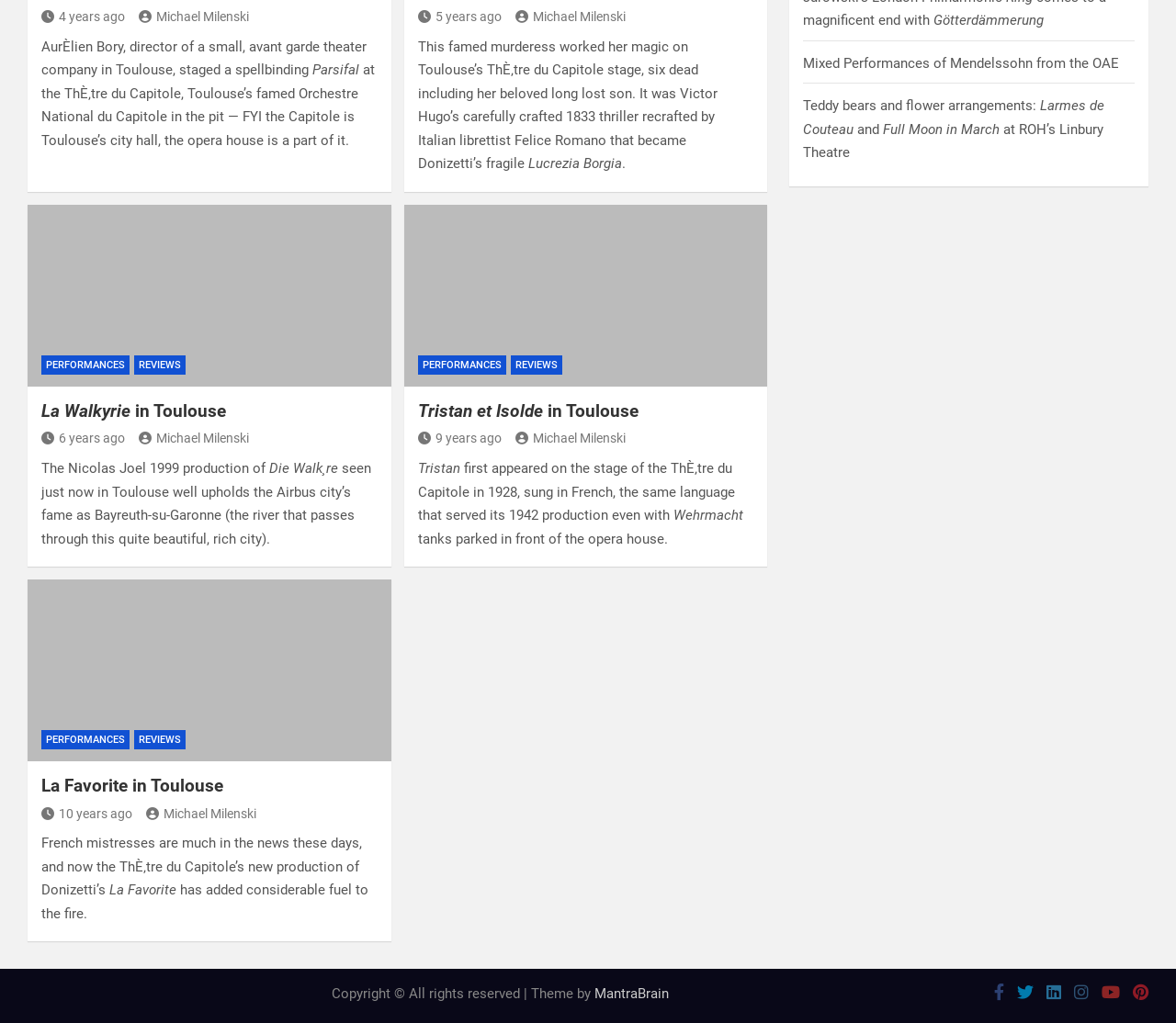Determine the bounding box coordinates for the HTML element mentioned in the following description: "Performances". The coordinates should be a list of four floats ranging from 0 to 1, represented as [left, top, right, bottom].

[0.035, 0.714, 0.11, 0.732]